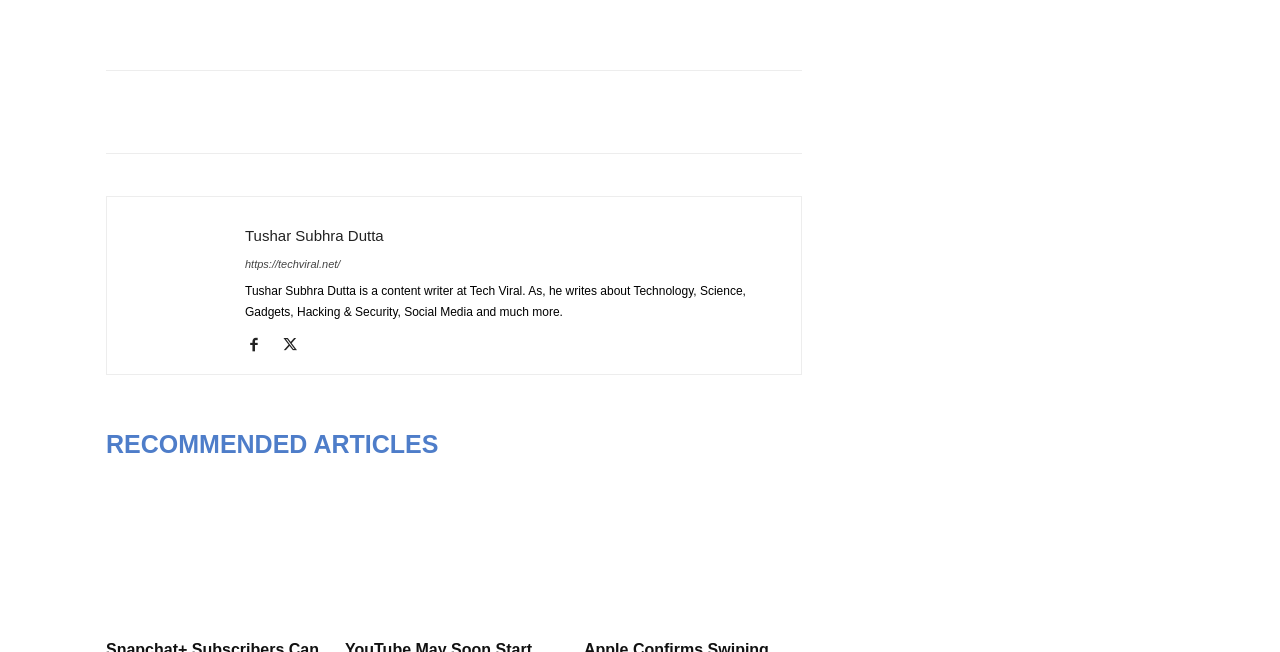Pinpoint the bounding box coordinates of the element that must be clicked to accomplish the following instruction: "Read recommended article about Snapchat+". The coordinates should be in the format of four float numbers between 0 and 1, i.e., [left, top, right, bottom].

[0.083, 0.741, 0.253, 0.971]